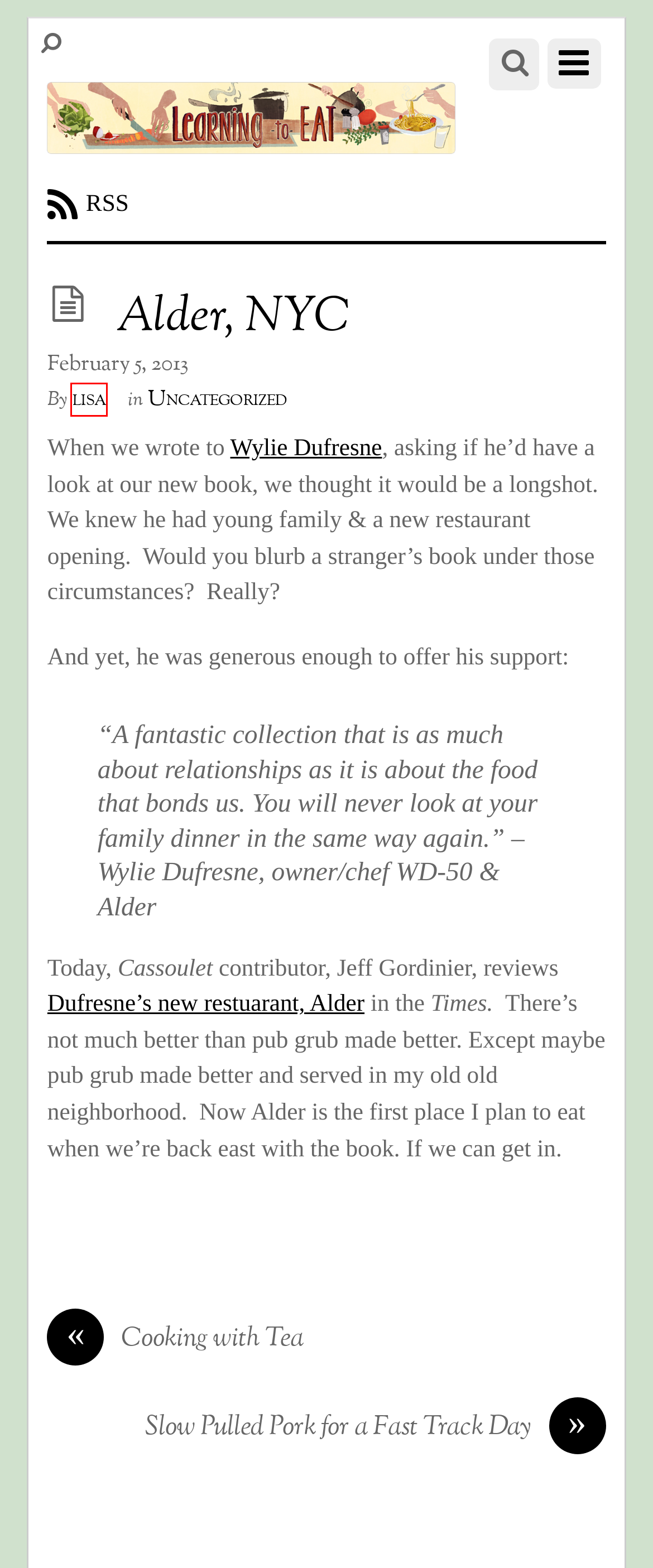You have received a screenshot of a webpage with a red bounding box indicating a UI element. Please determine the most fitting webpage description that matches the new webpage after clicking on the indicated element. The choices are:
A. Slow Pulled Pork for a Fast Track Day – Learning to Eat
B. lisa – Learning to Eat
C. Learning to Eat
D. Cooking with Tea – Learning to Eat
E. appetizers – Learning to Eat
F. junk food – Learning to Eat
G. breakfast – Learning to Eat
H. Uncategorized – Learning to Eat

B